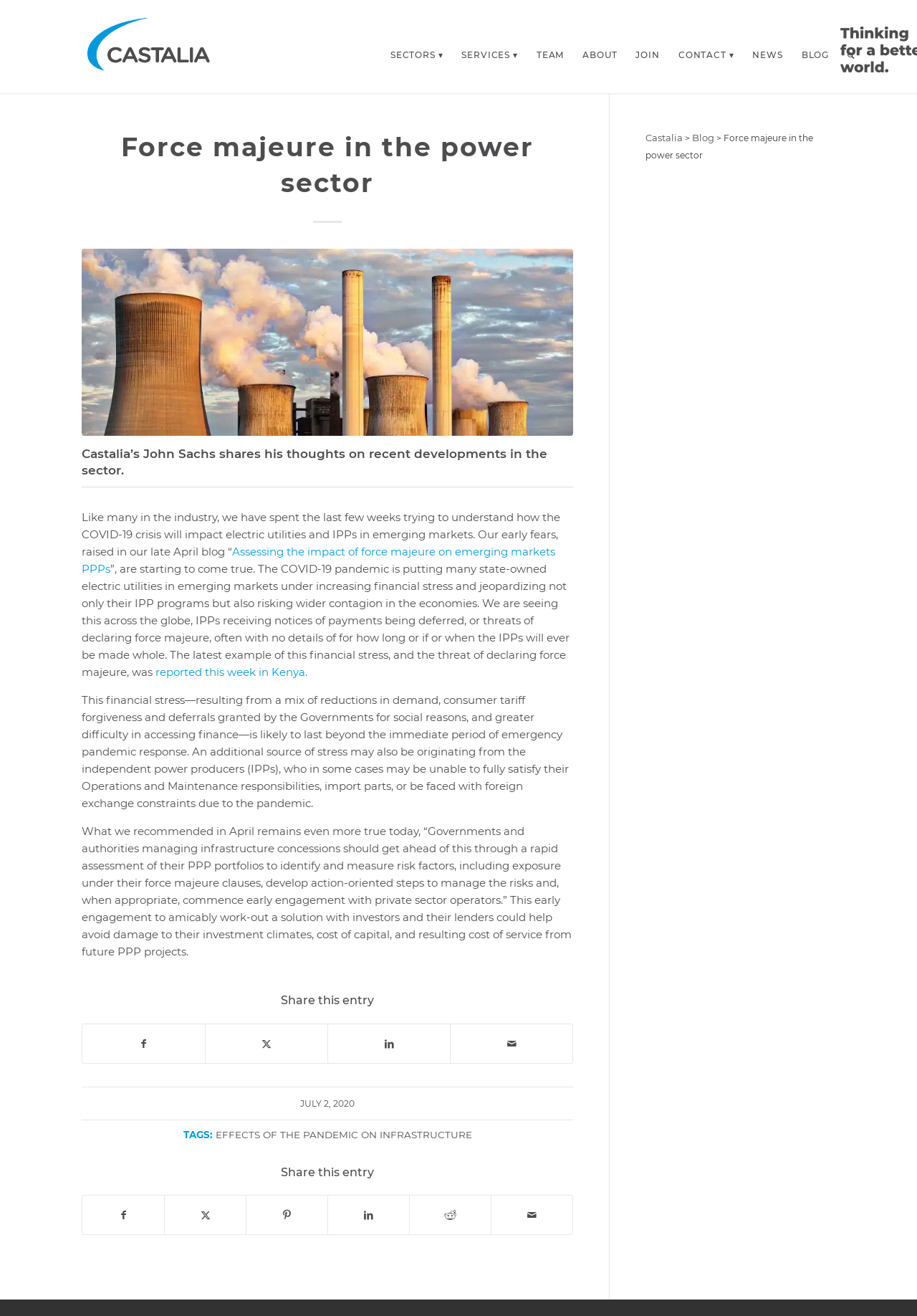Explain the webpage's layout and main content in detail.

The webpage is about "Force majeure in the power sector" by Castalia. At the top left corner, there is a Castalia logo, and next to it, there is a menu bar with several menu items, including "SECTORS", "SERVICES", "TEAM", "ABOUT", "JOIN", "CONTACT", "NEWS", "BLOG", and "Search". 

Below the menu bar, there is a main content area that takes up most of the page. The content is divided into several sections. The first section has a heading "Force majeure in the power sector" and a brief introduction to the topic. Below the introduction, there is an image related to the topic.

The next section has a heading with the name "John Sachs" and a brief quote from him. Below the quote, there is a horizontal separator line. The main content of the article starts after the separator line, discussing the impact of the COVID-19 crisis on electric utilities and IPPs in emerging markets. The article is divided into several paragraphs, with links to other related articles and sources.

At the bottom of the main content area, there is a section with social media links to share the article. Below that, there is a footer section with a timestamp "JULY 2, 2020" and a list of tags related to the article, including "EFFECTS OF THE PANDEMIC ON INFRASTRUCTURE".

On the right side of the page, there is a complementary section with links to Castalia's blog and a brief summary of the article.